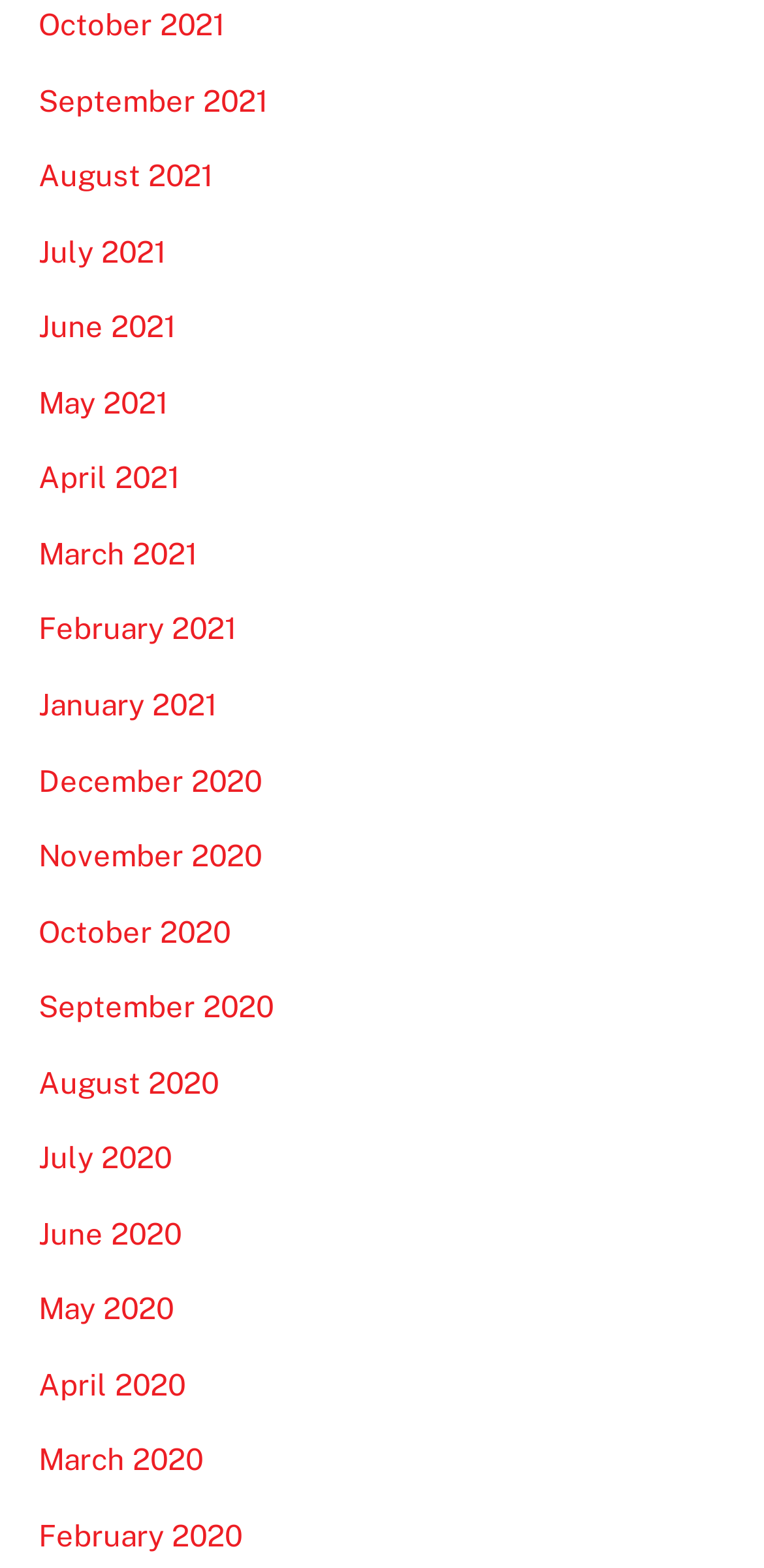Please specify the coordinates of the bounding box for the element that should be clicked to carry out this instruction: "view February 2020". The coordinates must be four float numbers between 0 and 1, formatted as [left, top, right, bottom].

[0.05, 0.969, 0.317, 0.99]